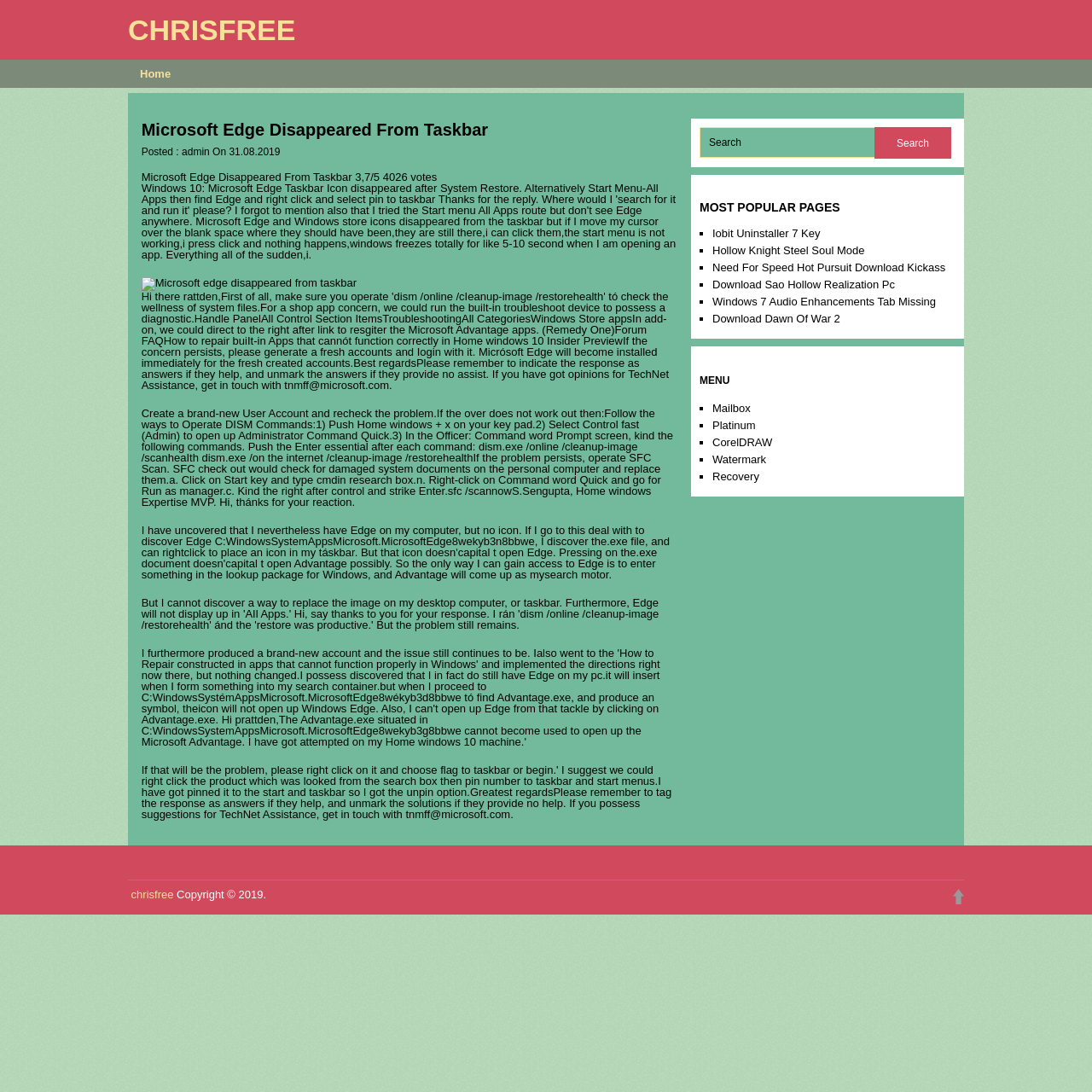What is the alternative to pin Microsoft Edge to the taskbar?
Refer to the image and offer an in-depth and detailed answer to the question.

According to the text, if Microsoft Edge disappears from the taskbar, an alternative is to find Edge in the Start Menu-All Apps and right-click to pin it to the taskbar.